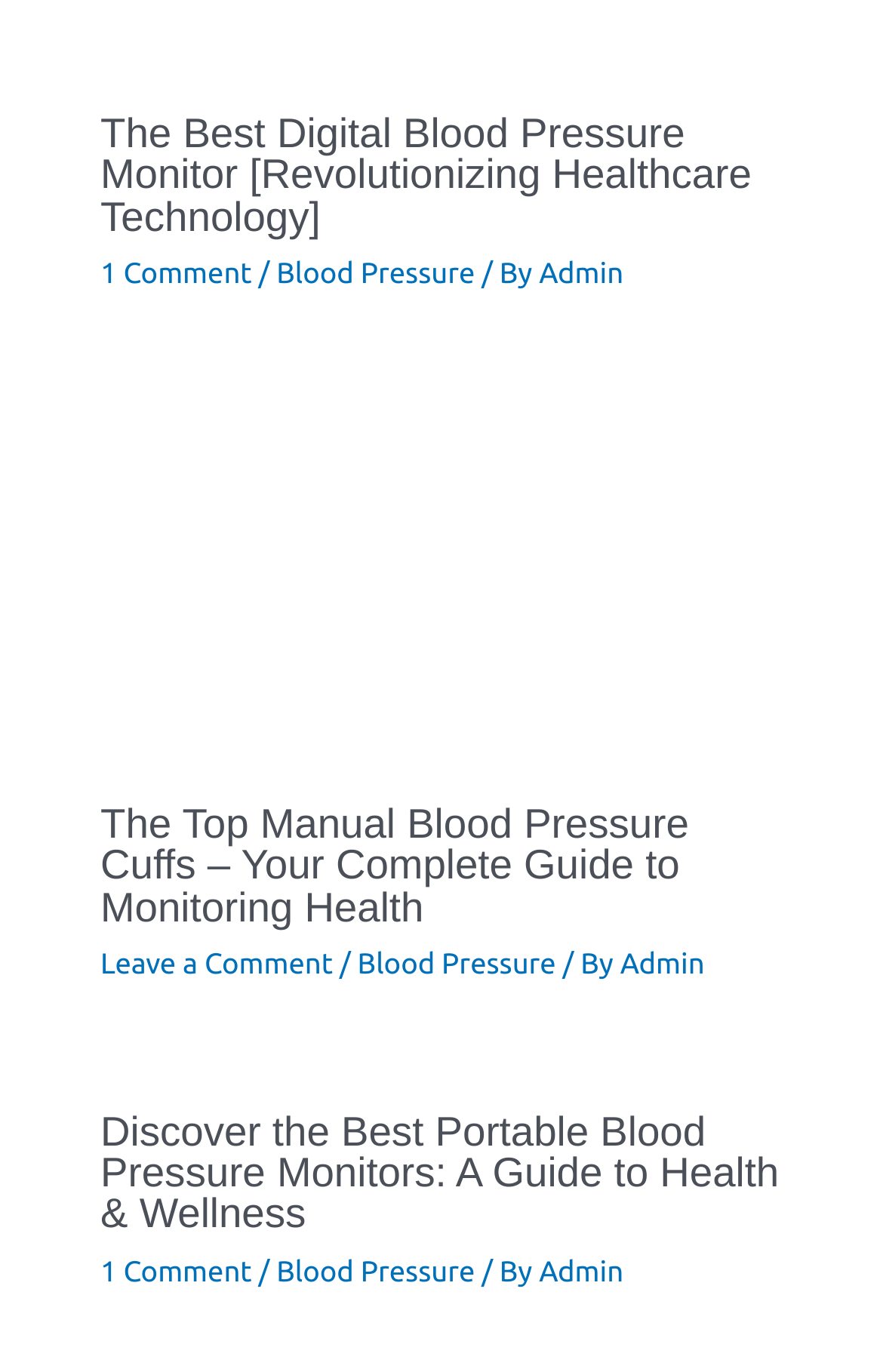Extract the bounding box coordinates for the HTML element that matches this description: "Blood Pressure". The coordinates should be four float numbers between 0 and 1, i.e., [left, top, right, bottom].

[0.313, 0.916, 0.538, 0.939]